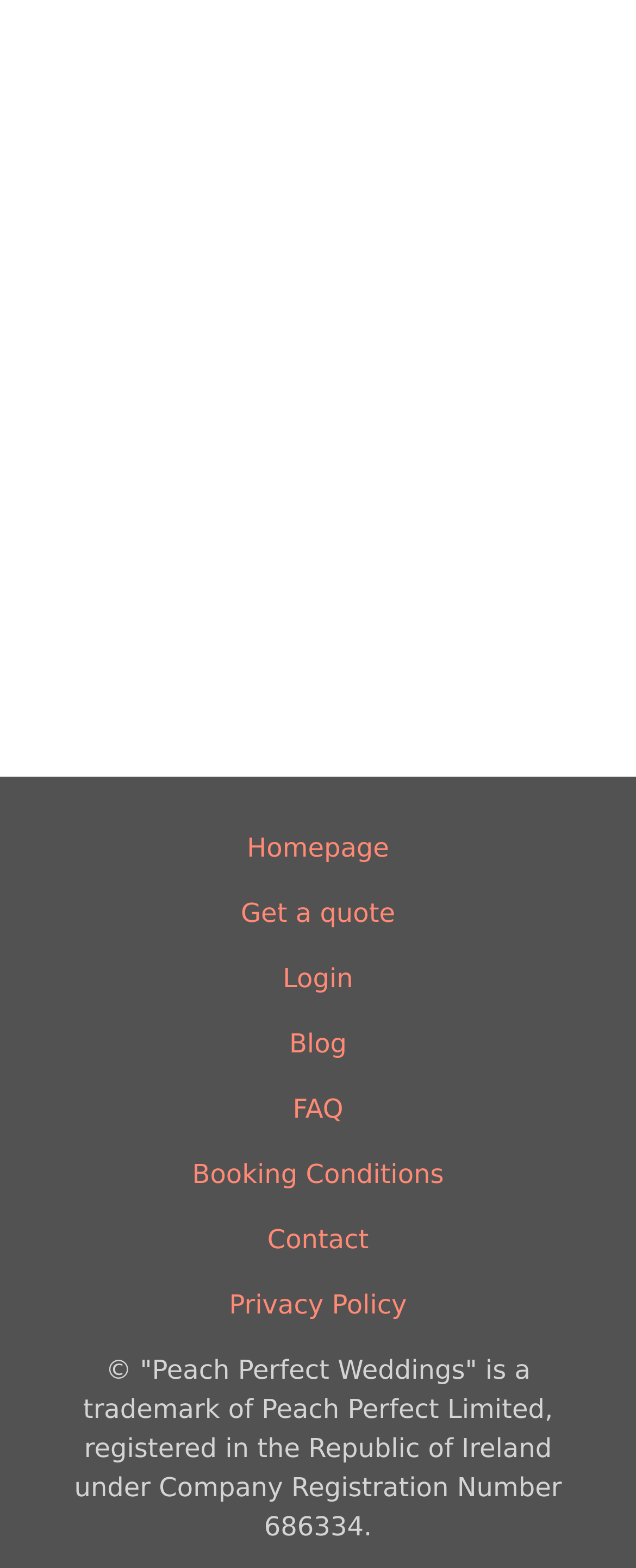Please give a concise answer to this question using a single word or phrase: 
What is the last link on the webpage?

Privacy Policy